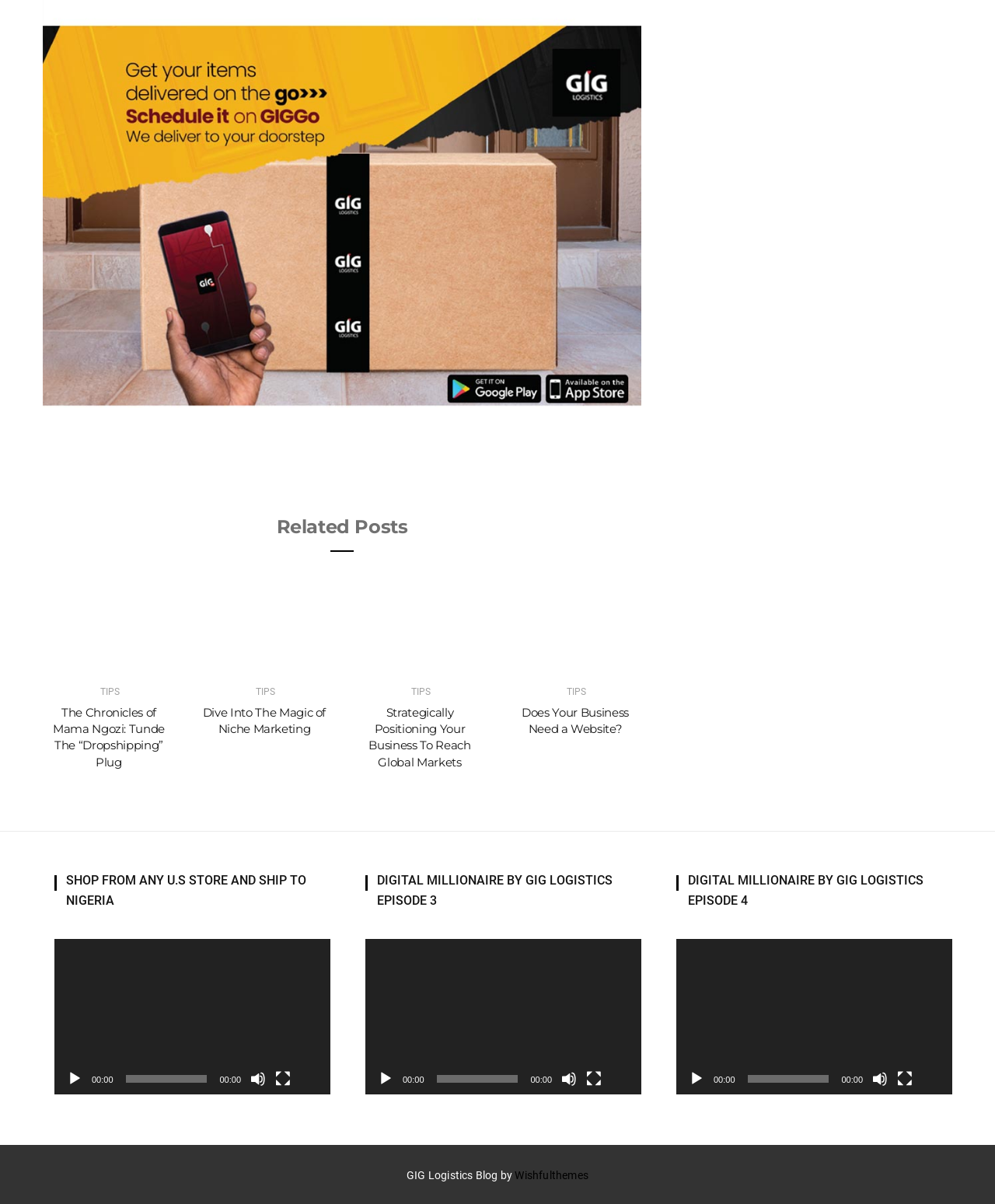Show the bounding box coordinates for the HTML element as described: "NLnet Foundation (Internet Hardening Fund)".

None